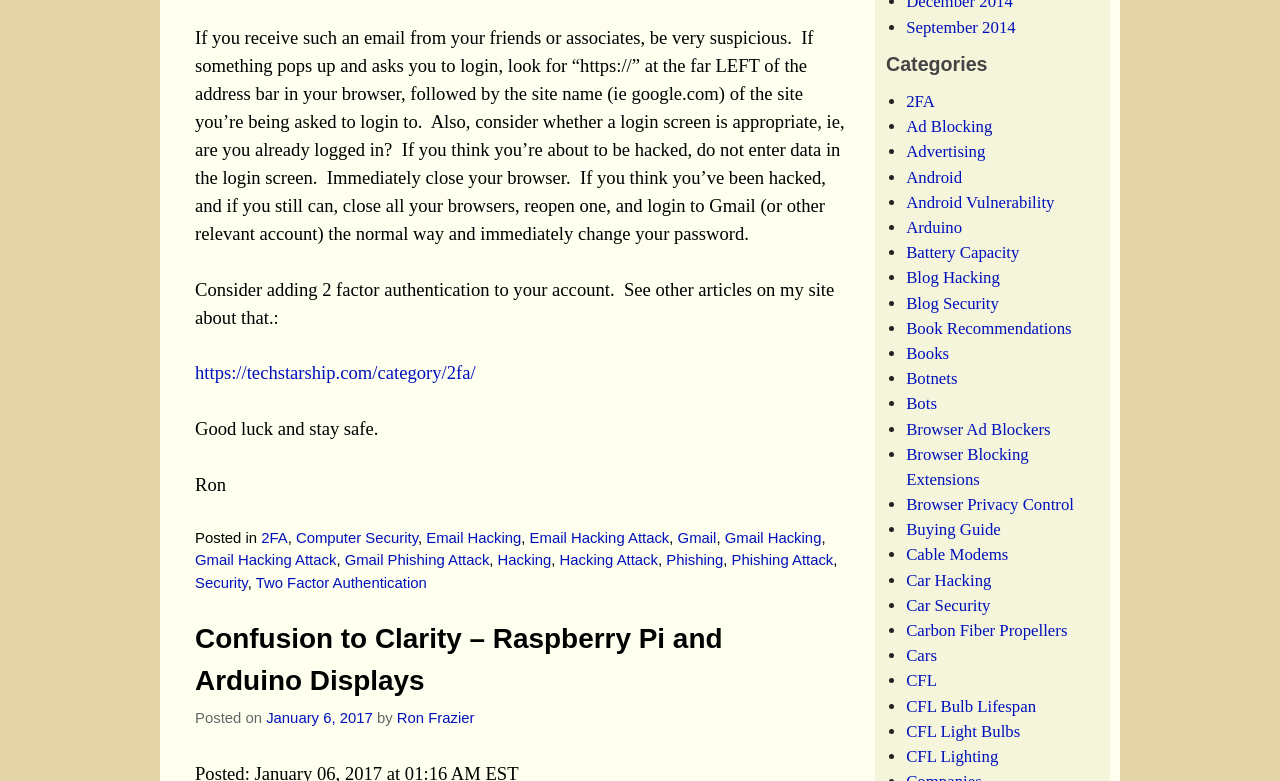Please identify the bounding box coordinates of the element's region that I should click in order to complete the following instruction: "Click on the link to learn about 2 factor authentication". The bounding box coordinates consist of four float numbers between 0 and 1, i.e., [left, top, right, bottom].

[0.152, 0.464, 0.372, 0.491]